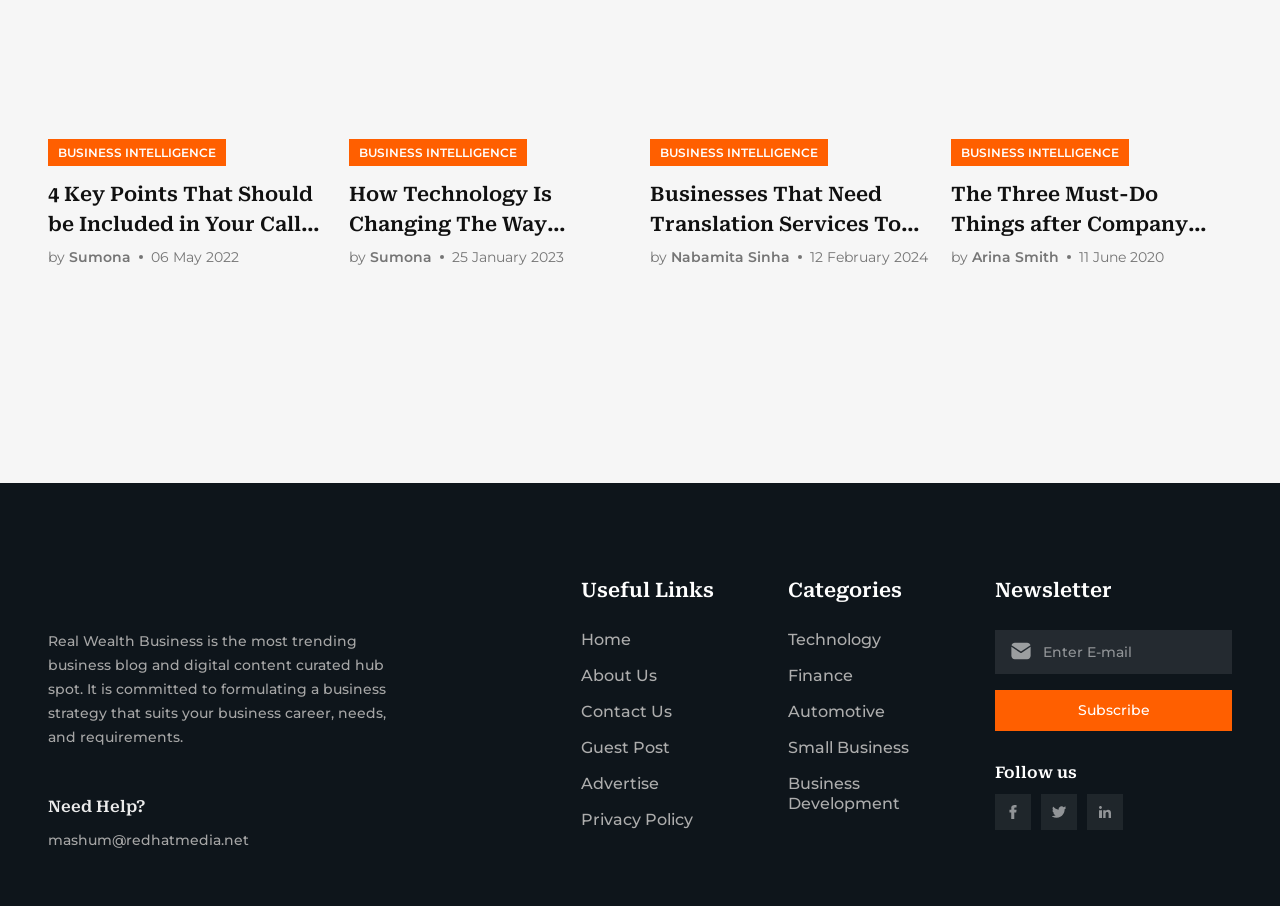What is the name of the blog?
Give a single word or phrase answer based on the content of the image.

Real Wealth Business